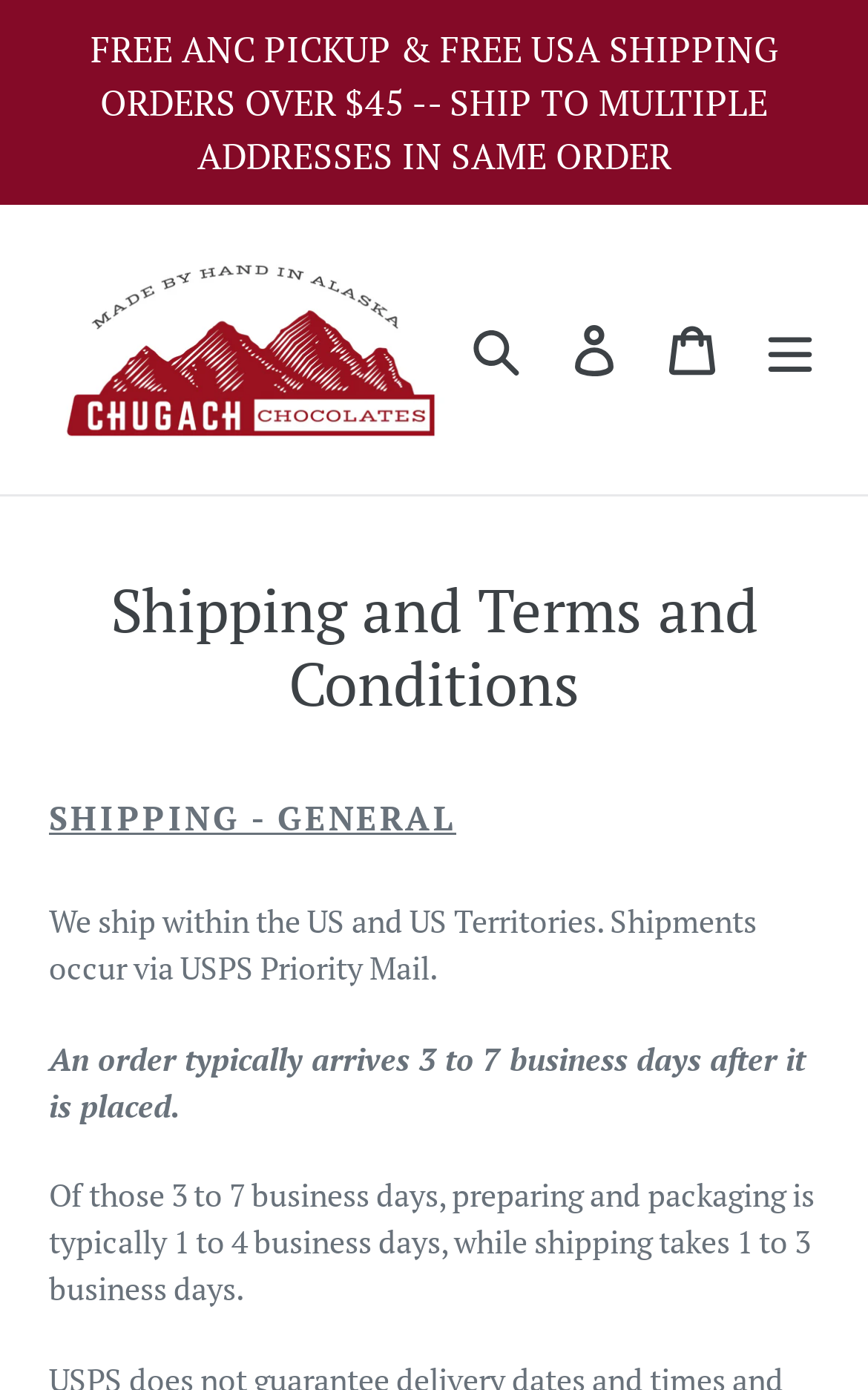What is the maximum time it takes for an order to arrive?
Refer to the image and provide a one-word or short phrase answer.

7 business days